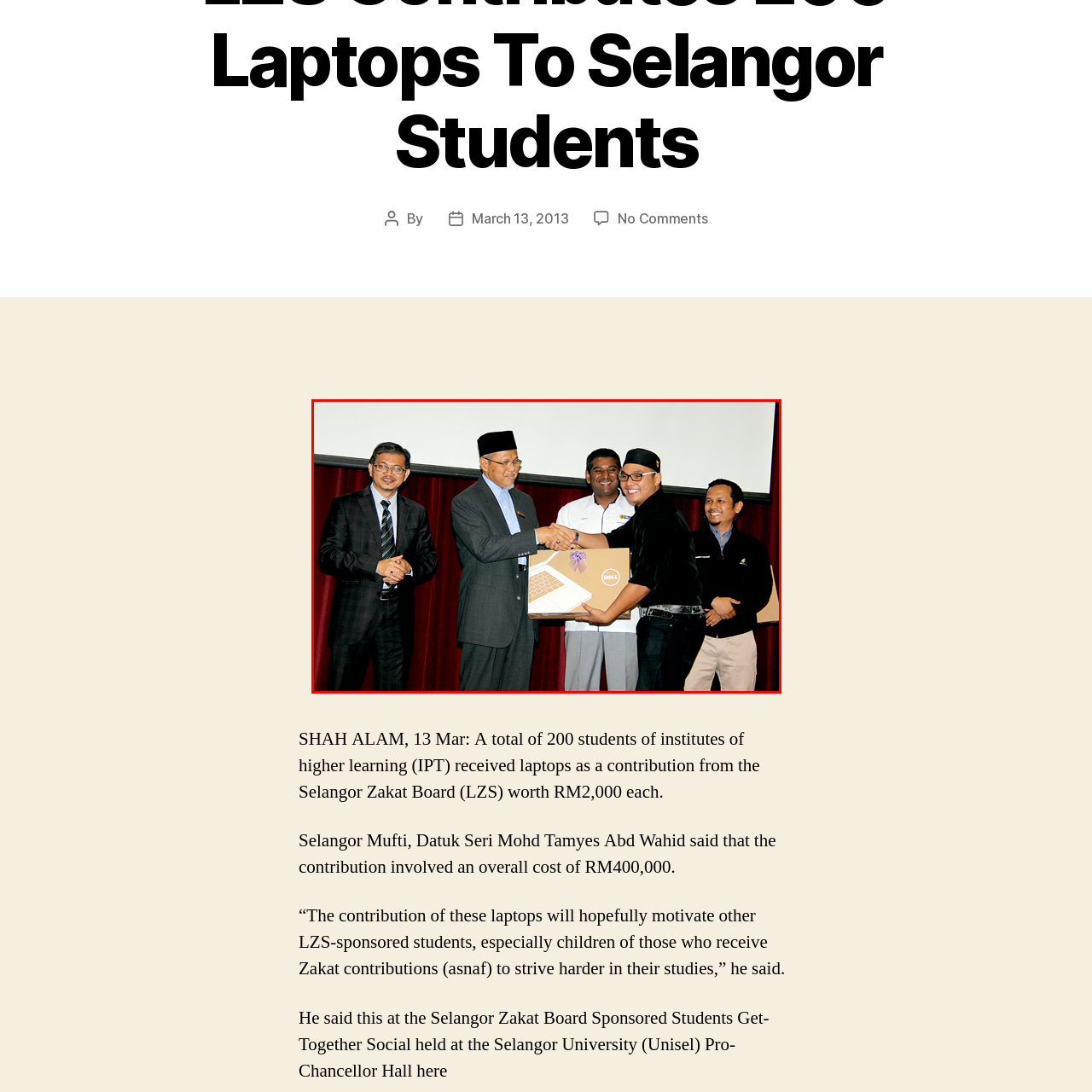How many laptops were donated?
Study the image surrounded by the red bounding box and answer the question comprehensively, based on the details you see.

The caption states that the initiative involved a donation of 200 laptops, which were given to support and motivate underprivileged students.